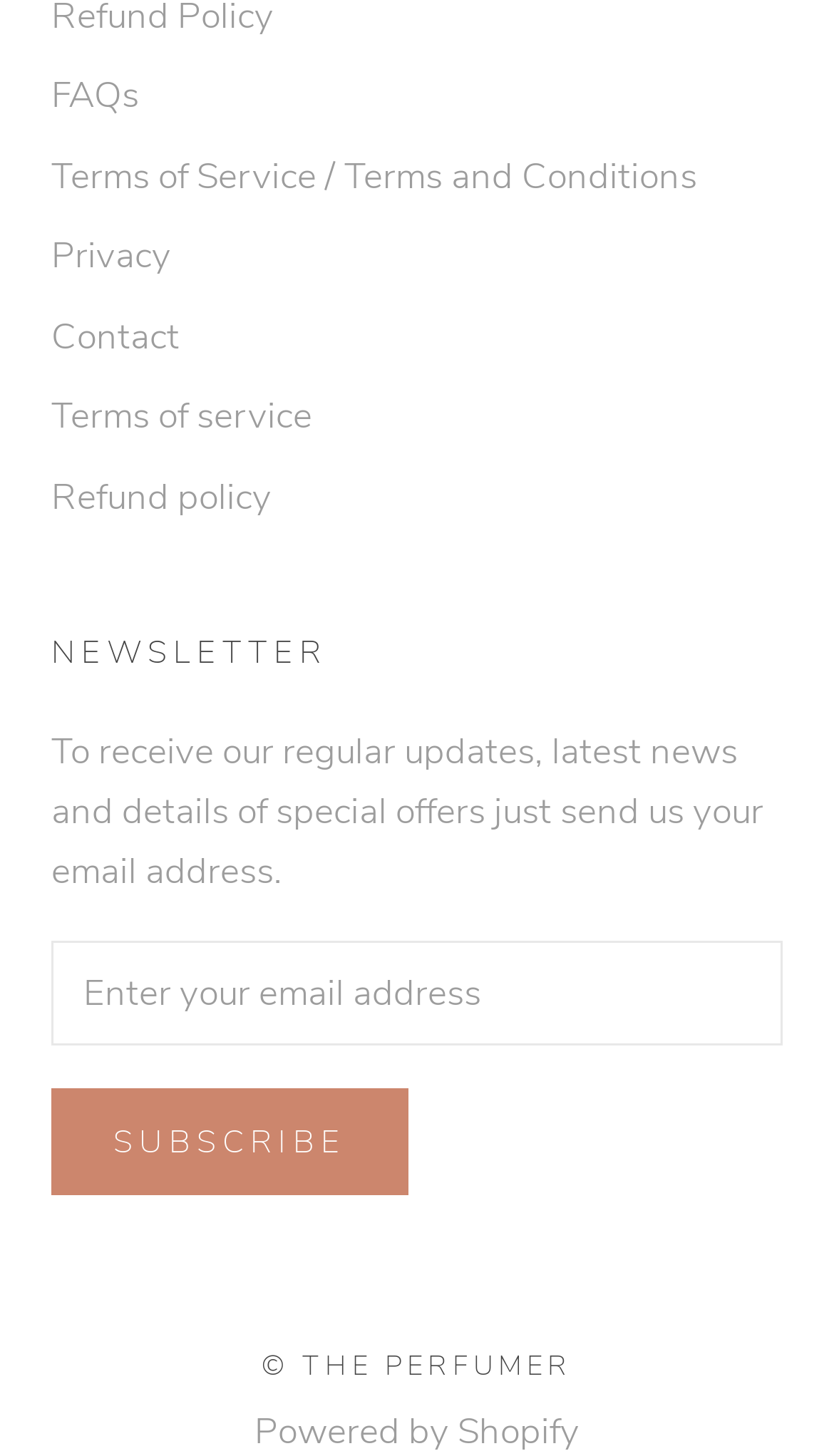Locate the UI element described as follows: "Contact". Return the bounding box coordinates as four float numbers between 0 and 1 in the order [left, top, right, bottom].

[0.062, 0.213, 0.938, 0.25]